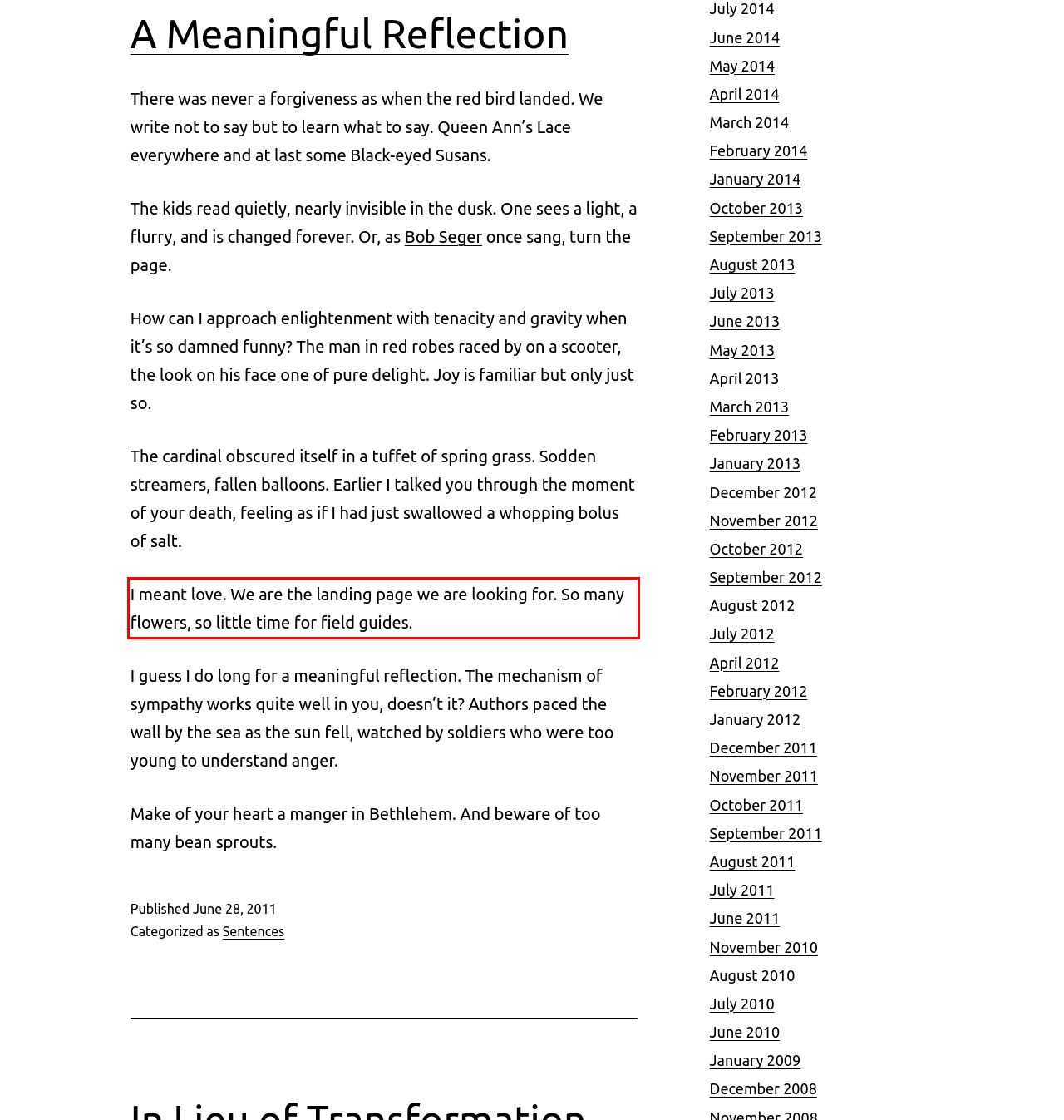You are provided with a screenshot of a webpage that includes a red bounding box. Extract and generate the text content found within the red bounding box.

I meant love. We are the landing page we are looking for. So many flowers, so little time for field guides.